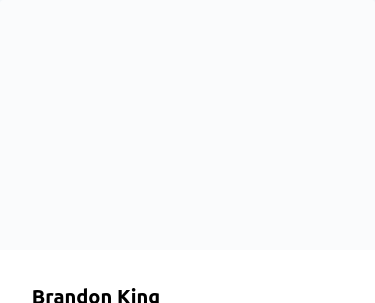Provide your answer in a single word or phrase: 
What is the intended audience for the image?

Online audience